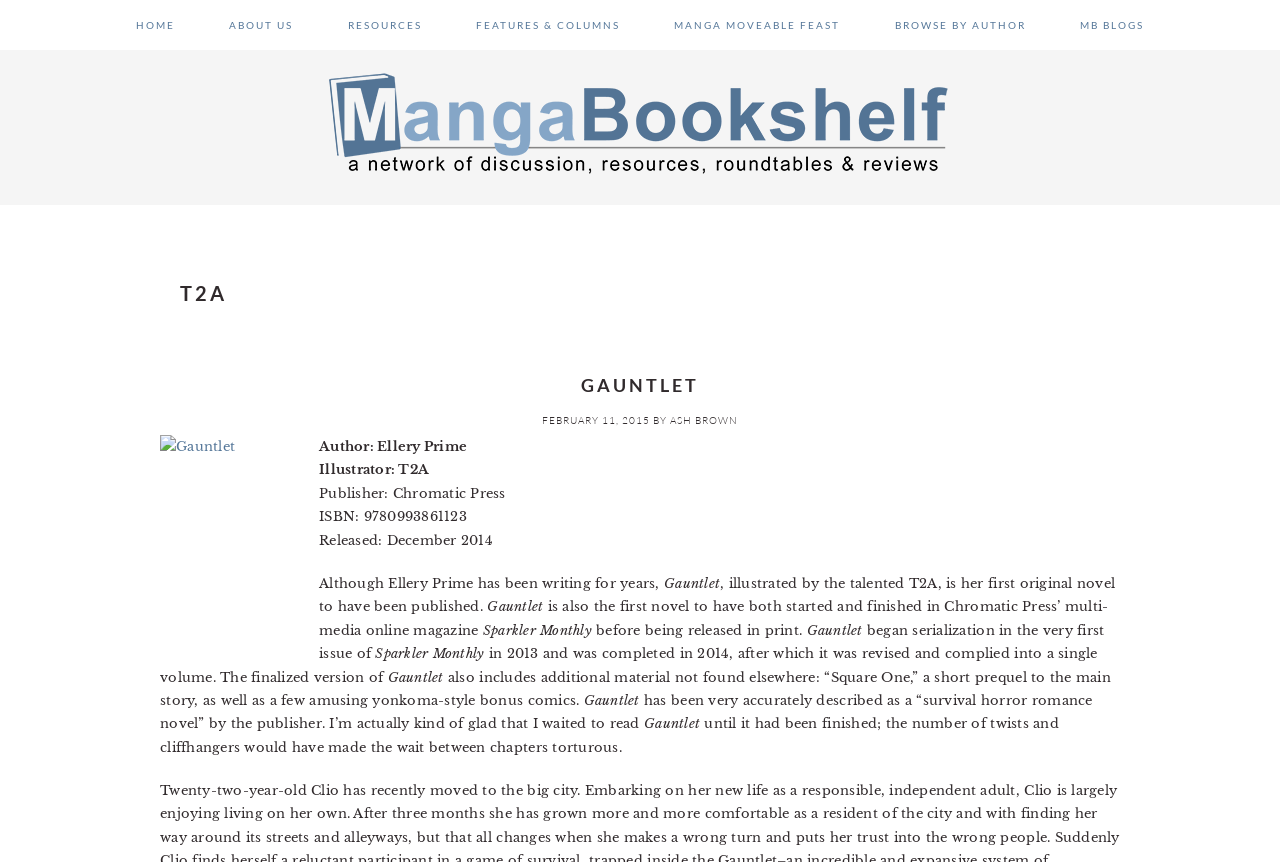By analyzing the image, answer the following question with a detailed response: Is the manga book part of a magazine?

The manga book is part of a magazine called Sparkler Monthly, as mentioned in the StaticText elements that describe the book's serialization history.